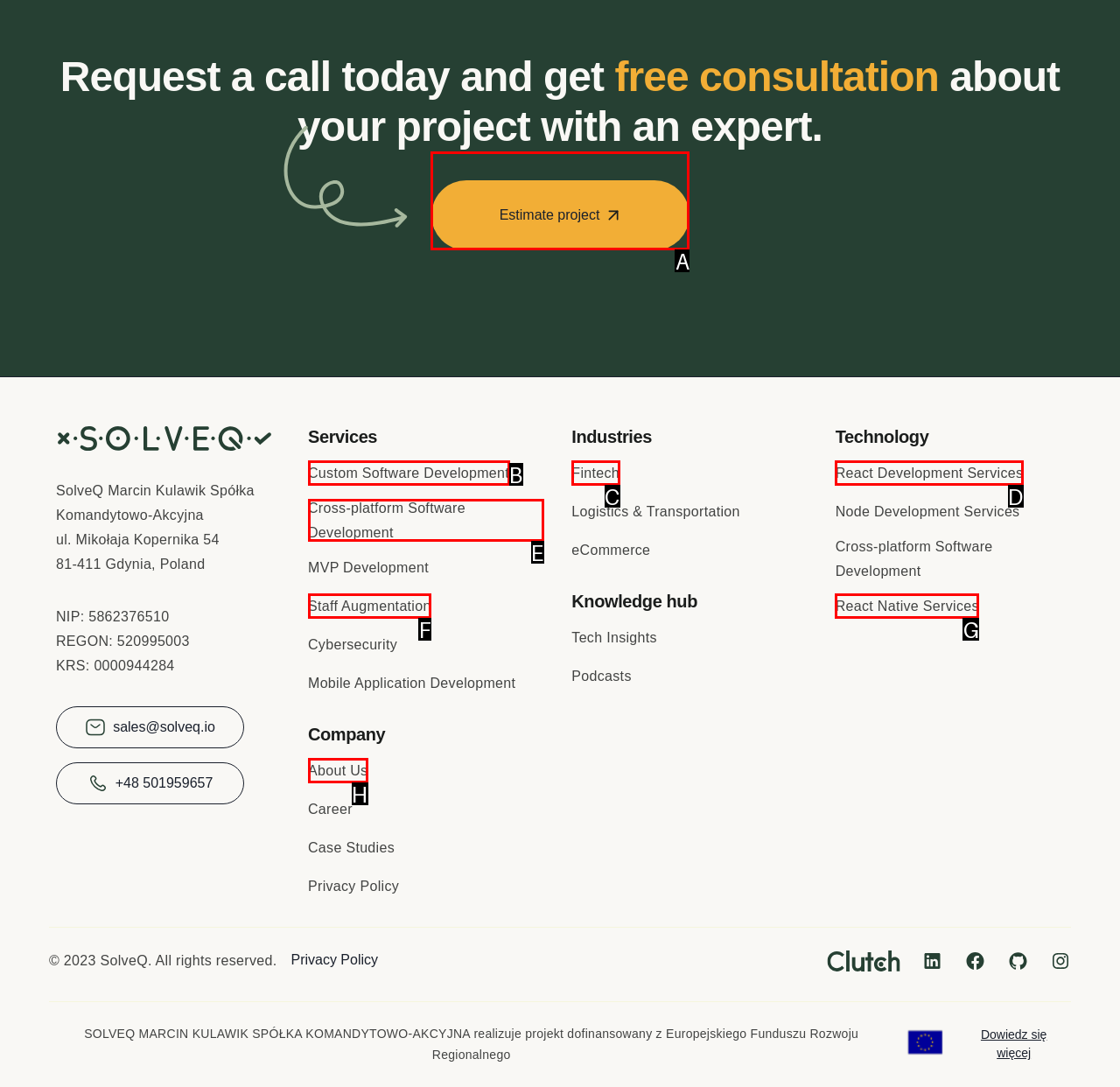Choose the option that best matches the description: Computer Services
Indicate the letter of the matching option directly.

None